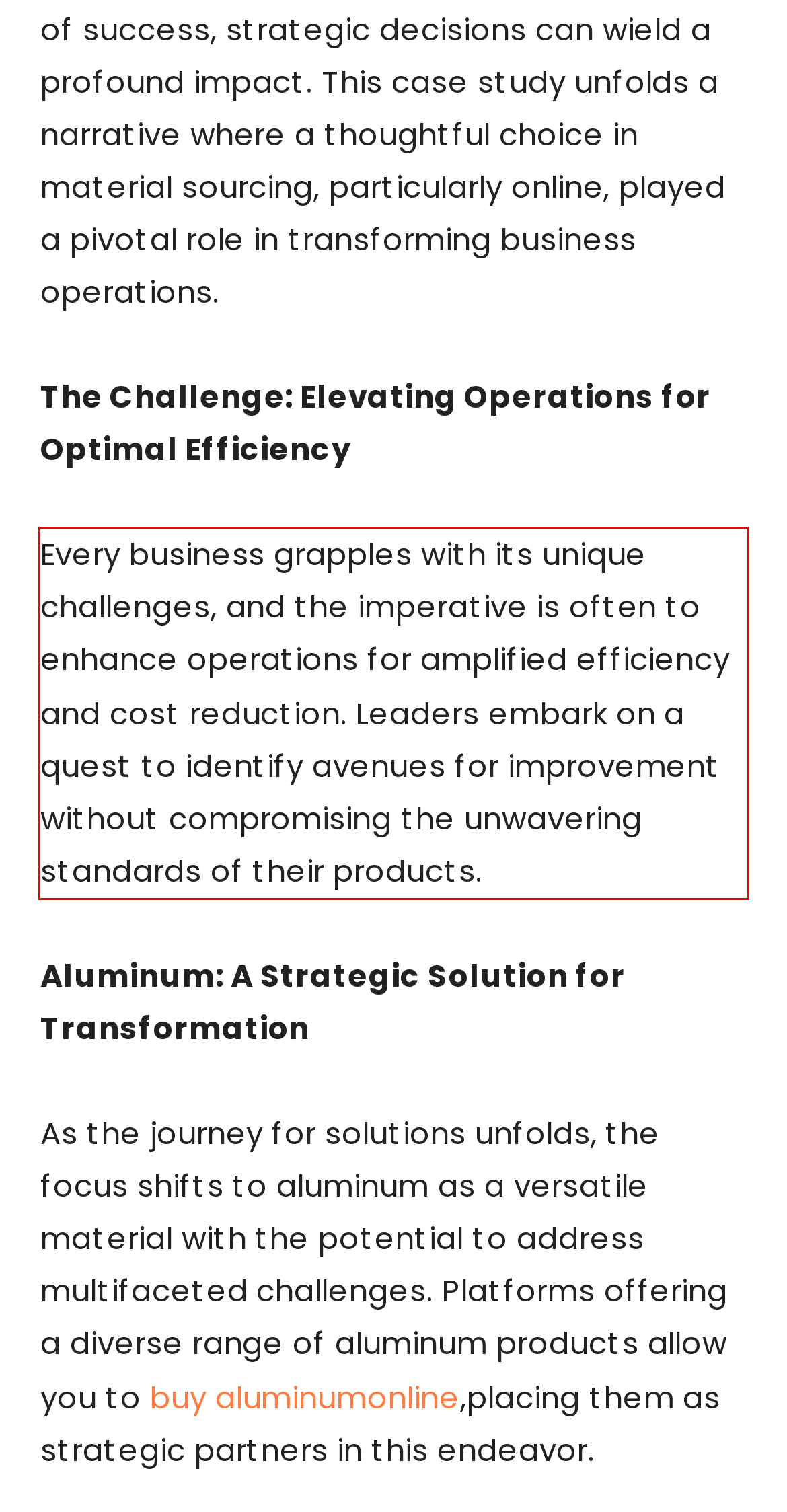You are provided with a webpage screenshot that includes a red rectangle bounding box. Extract the text content from within the bounding box using OCR.

Every business grapples with its unique challenges, and the imperative is often to enhance operations for amplified efficiency and cost reduction. Leaders embark on a quest to identify avenues for improvement without compromising the unwavering standards of their products.